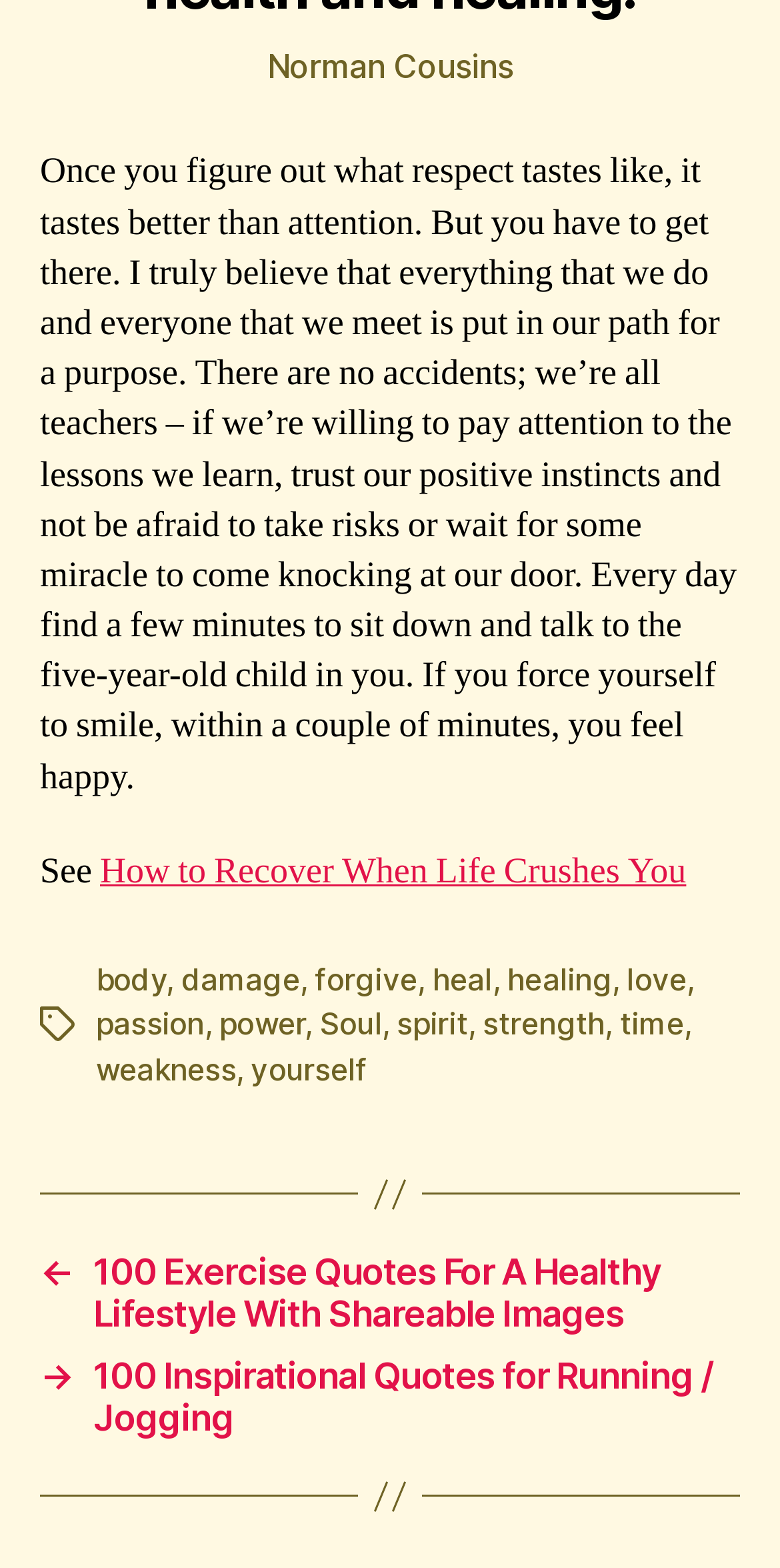Locate the UI element described as follows: "forgive". Return the bounding box coordinates as four float numbers between 0 and 1 in the order [left, top, right, bottom].

[0.376, 0.32, 0.487, 0.341]